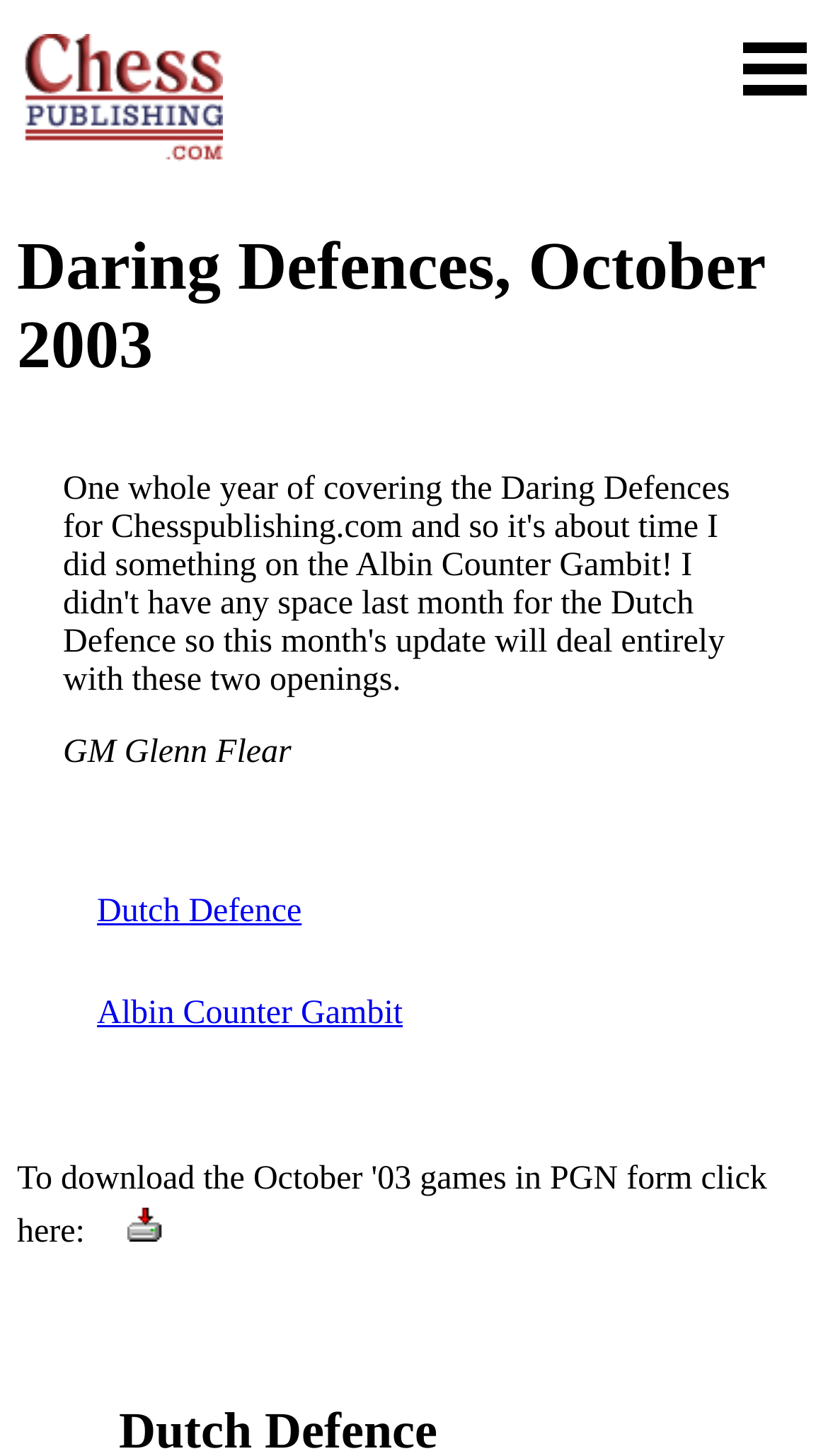Provide an in-depth caption for the contents of the webpage.

The webpage is about chess openings, specifically the Dutch Defence and Albin Counter Gambit, analyzed by GM Glenn Flear. At the top, there is a link to "Chess Publishing.com" with an accompanying image, positioned near the top-left corner of the page. 

Below the link, there is a heading that reads "Daring Defences, October 2003", which spans almost the entire width of the page. 

Underneath the heading, there is a table with two rows. The first row contains a cell with a block of text that discusses the content of the webpage, including the fact that it will cover the Dutch Defence and Albin Counter Gambit. Within this text, there are two links to "Dutch Defence" and "Albin Counter Gambit". The second cell in the first row is empty.

The second row of the table is also empty. 

On the right side of the page, near the bottom, there is a link to "Download Games" accompanied by an image.